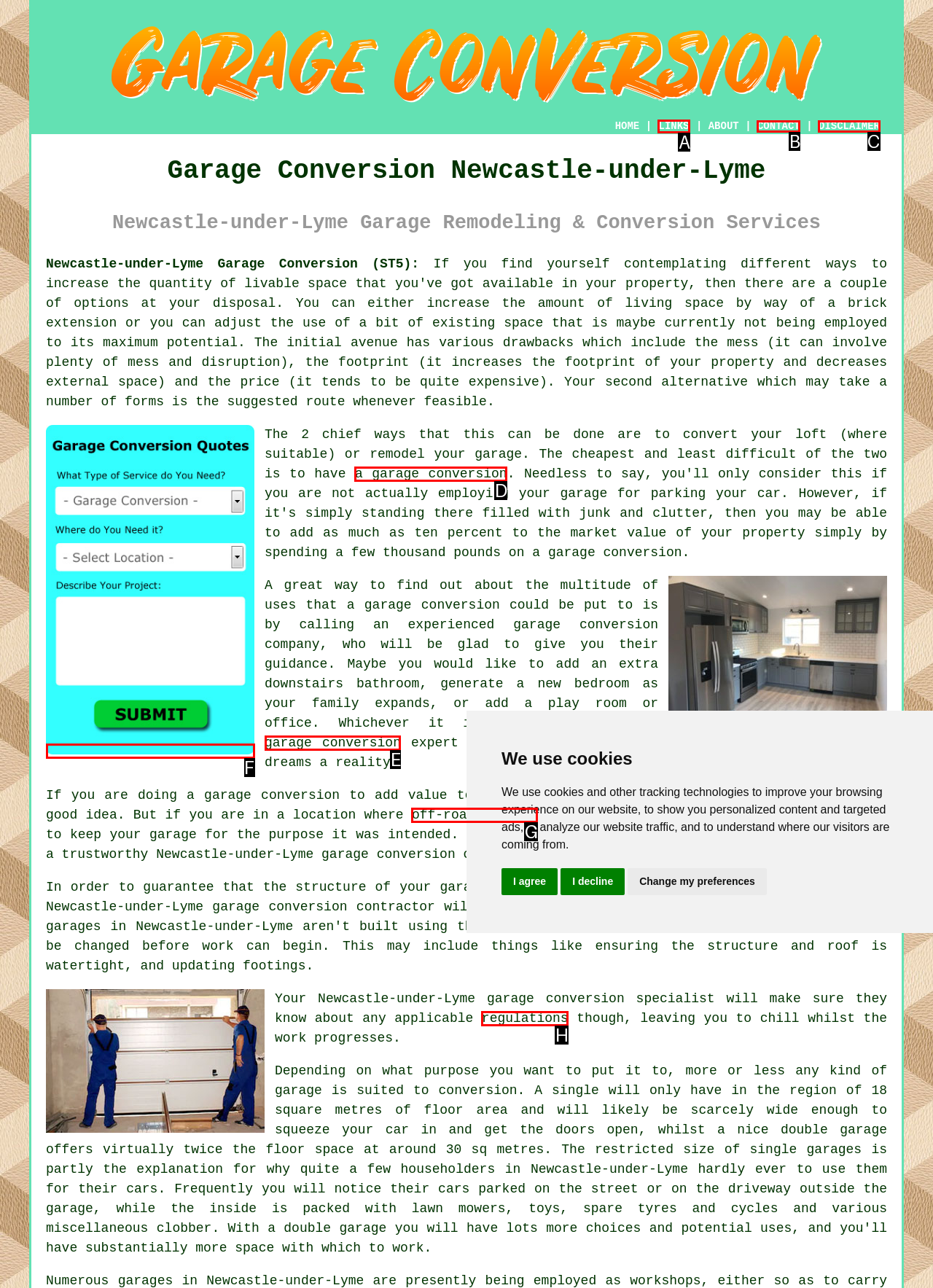Determine which HTML element best fits the description: garage conversion
Answer directly with the letter of the matching option from the available choices.

E